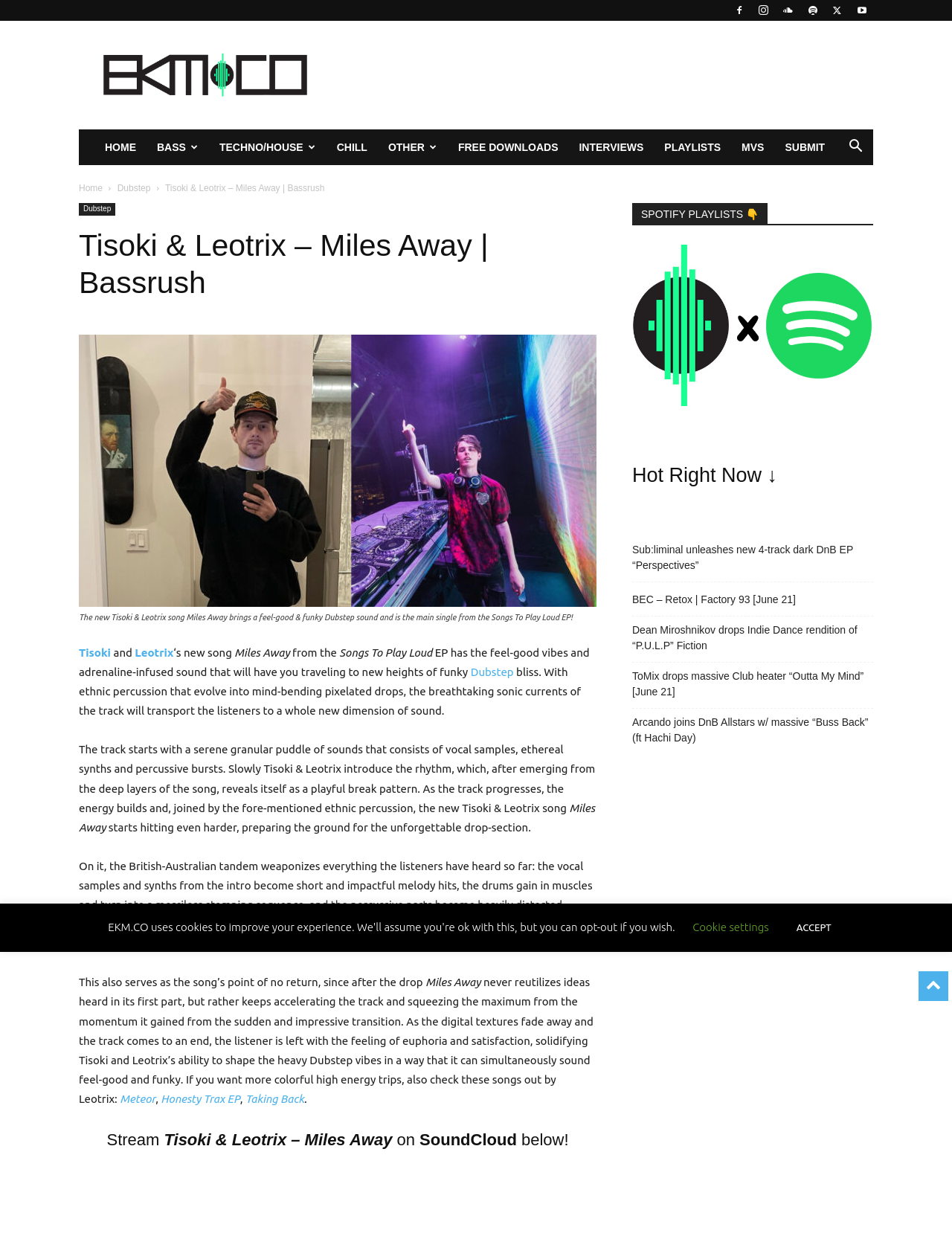Please specify the bounding box coordinates for the clickable region that will help you carry out the instruction: "Check out the Spotify playlist by EKM.CO".

[0.664, 0.321, 0.917, 0.33]